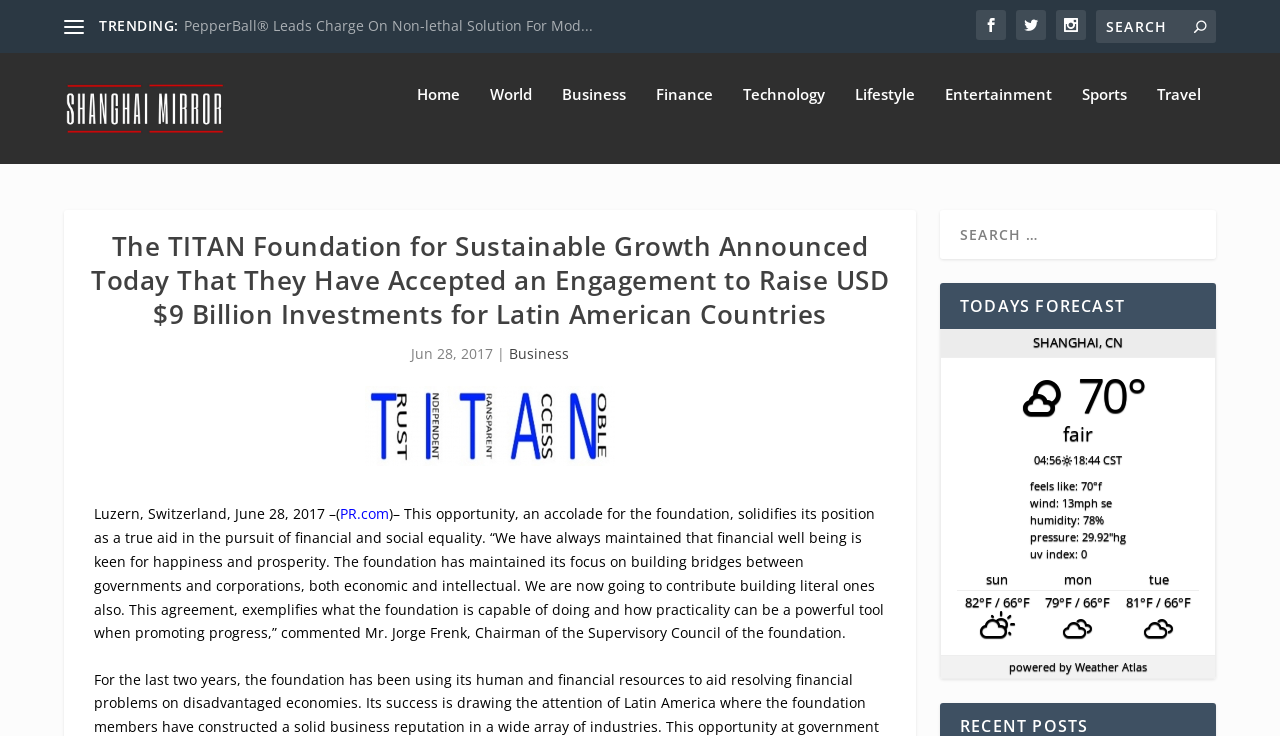Identify the bounding box coordinates of the region that should be clicked to execute the following instruction: "Learn more about the 'About Us' section".

None